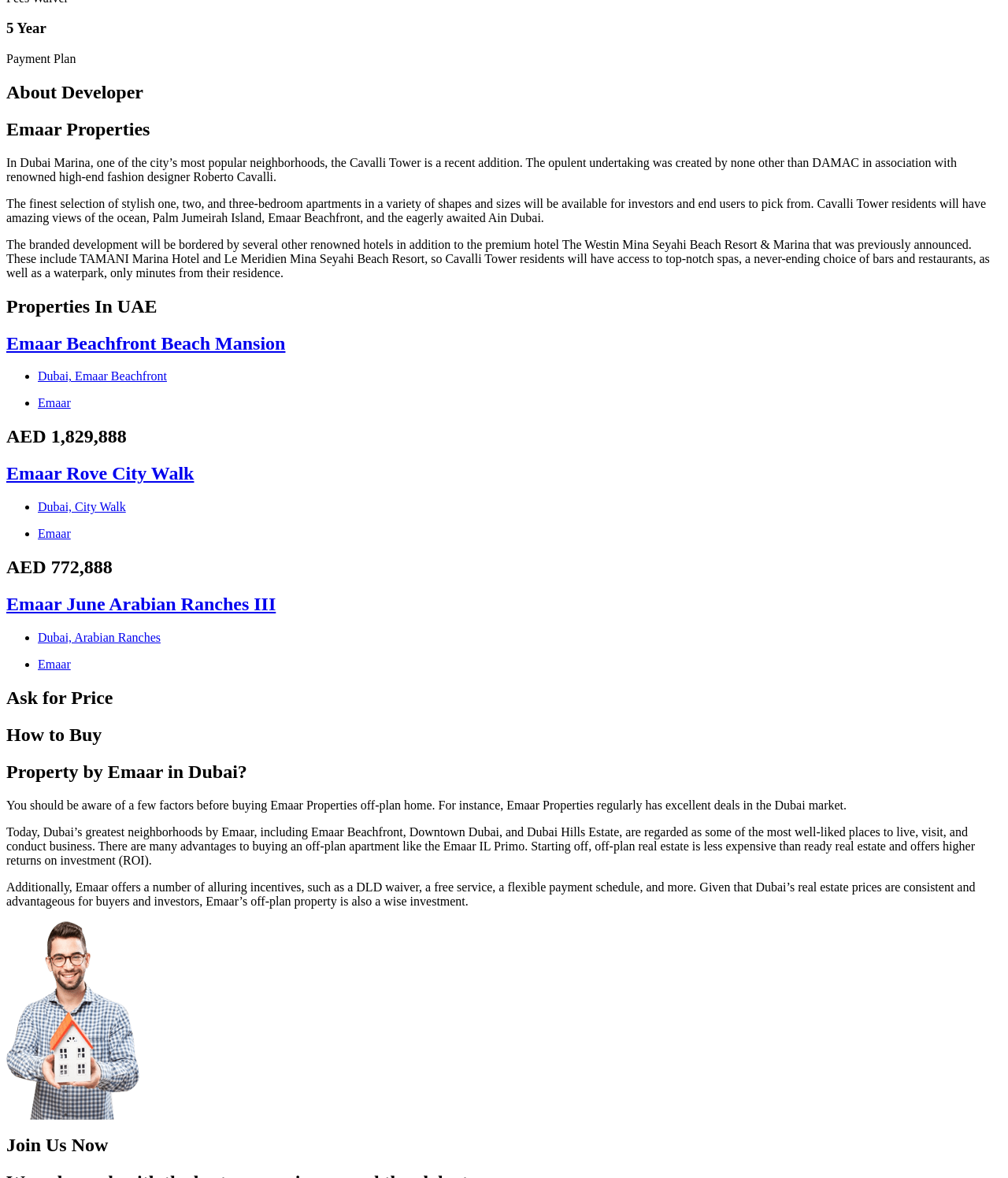Given the description What We Do, predict the bounding box coordinates of the UI element. Ensure the coordinates are in the format (top-left x, top-left y, bottom-right x, bottom-right y) and all values are between 0 and 1.

None